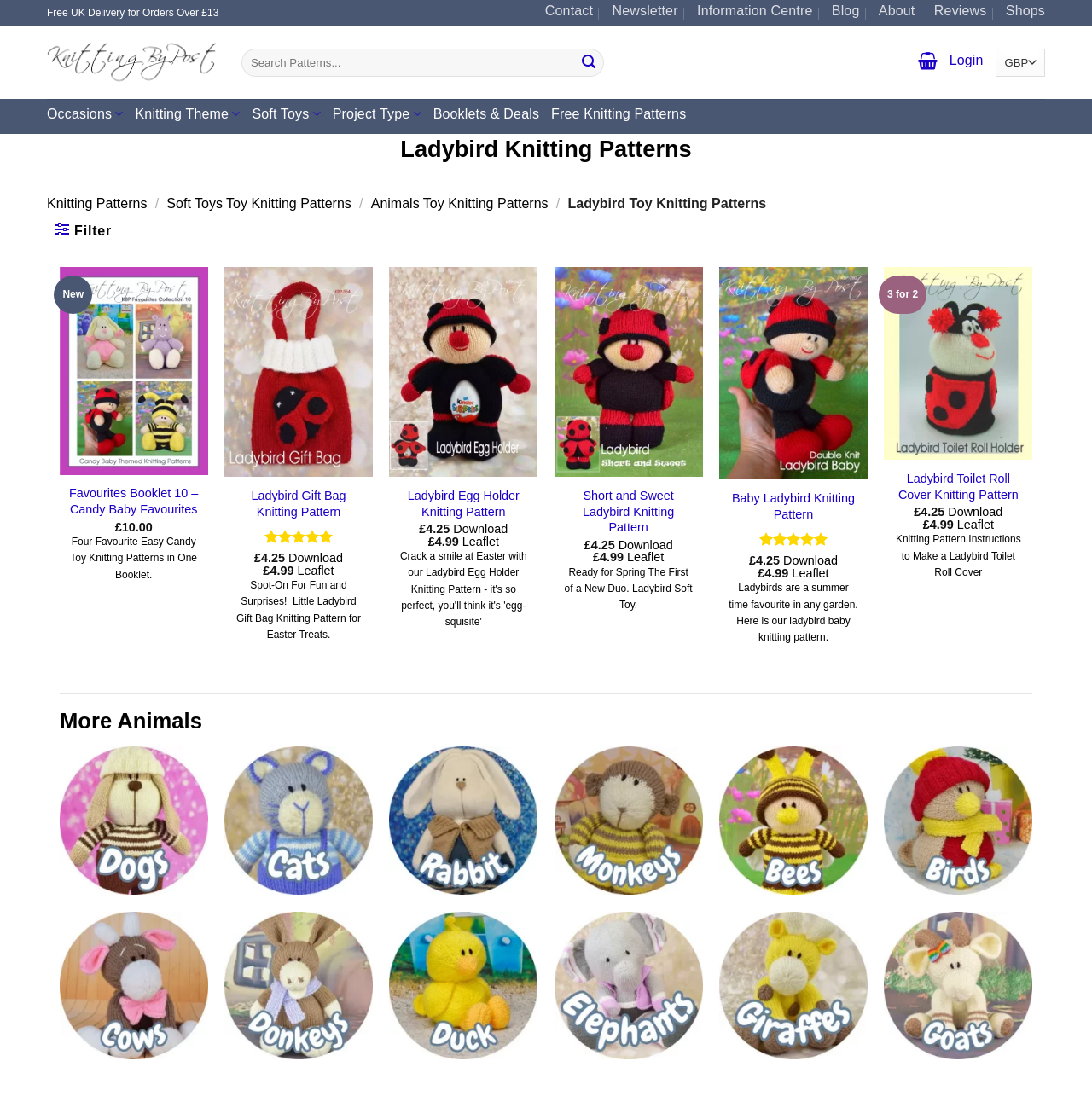Identify the coordinates of the bounding box for the element that must be clicked to accomplish the instruction: "View Ladybird Gift Bag Knitting Pattern".

[0.206, 0.242, 0.341, 0.433]